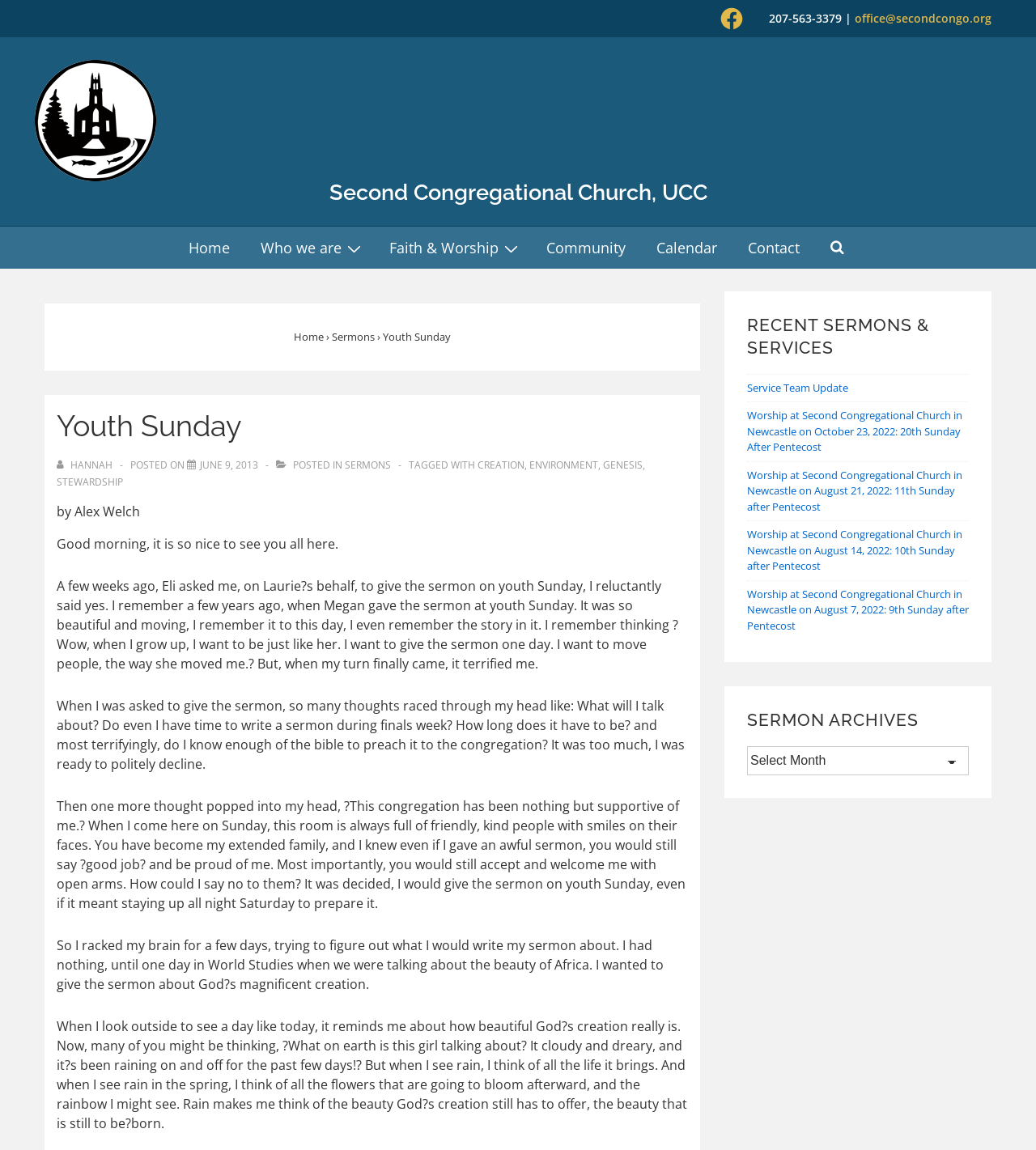Please find the bounding box for the UI component described as follows: "Home".

[0.284, 0.287, 0.312, 0.299]